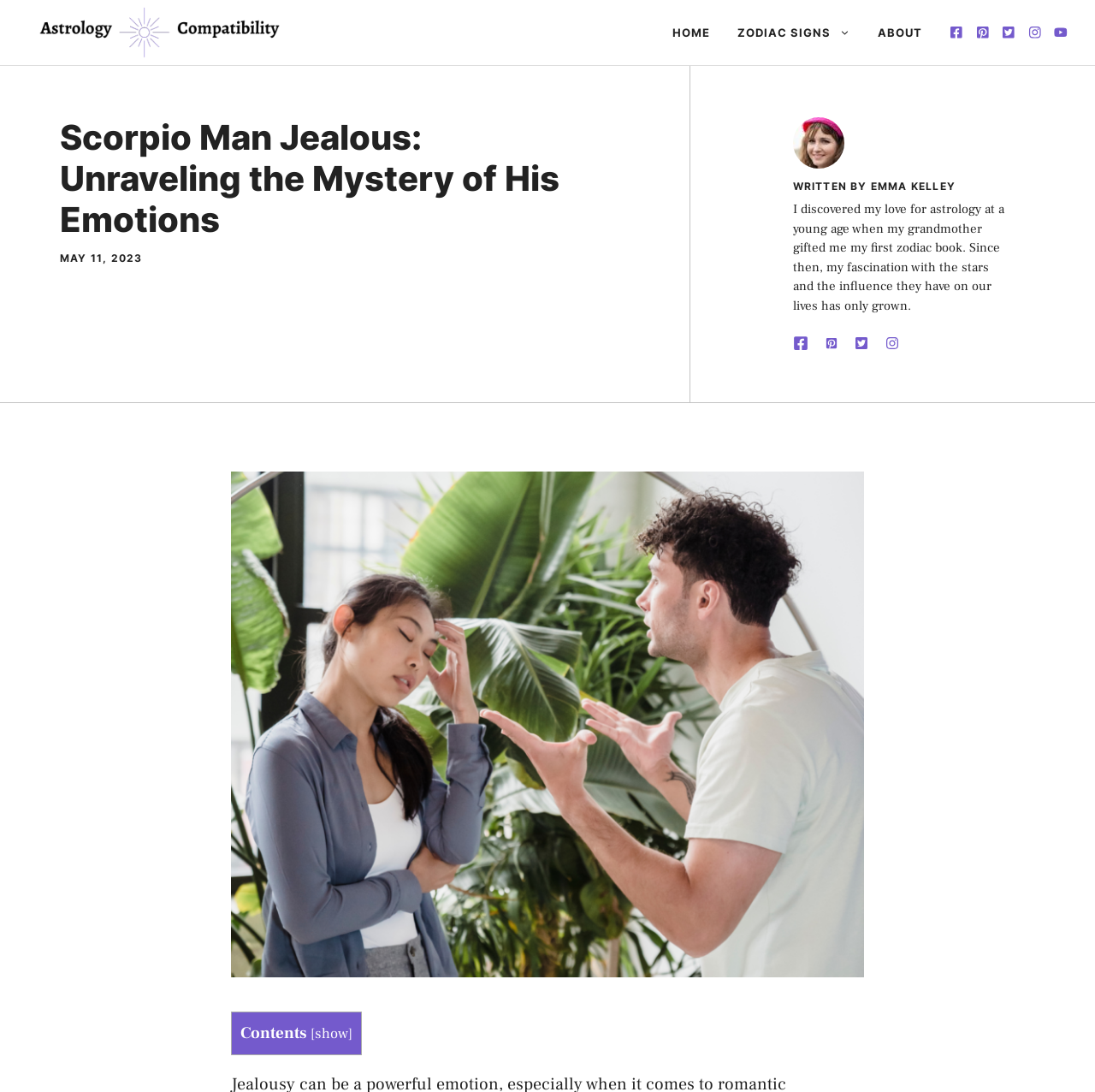What is the zodiac sign being discussed?
Look at the screenshot and give a one-word or phrase answer.

Scorpio